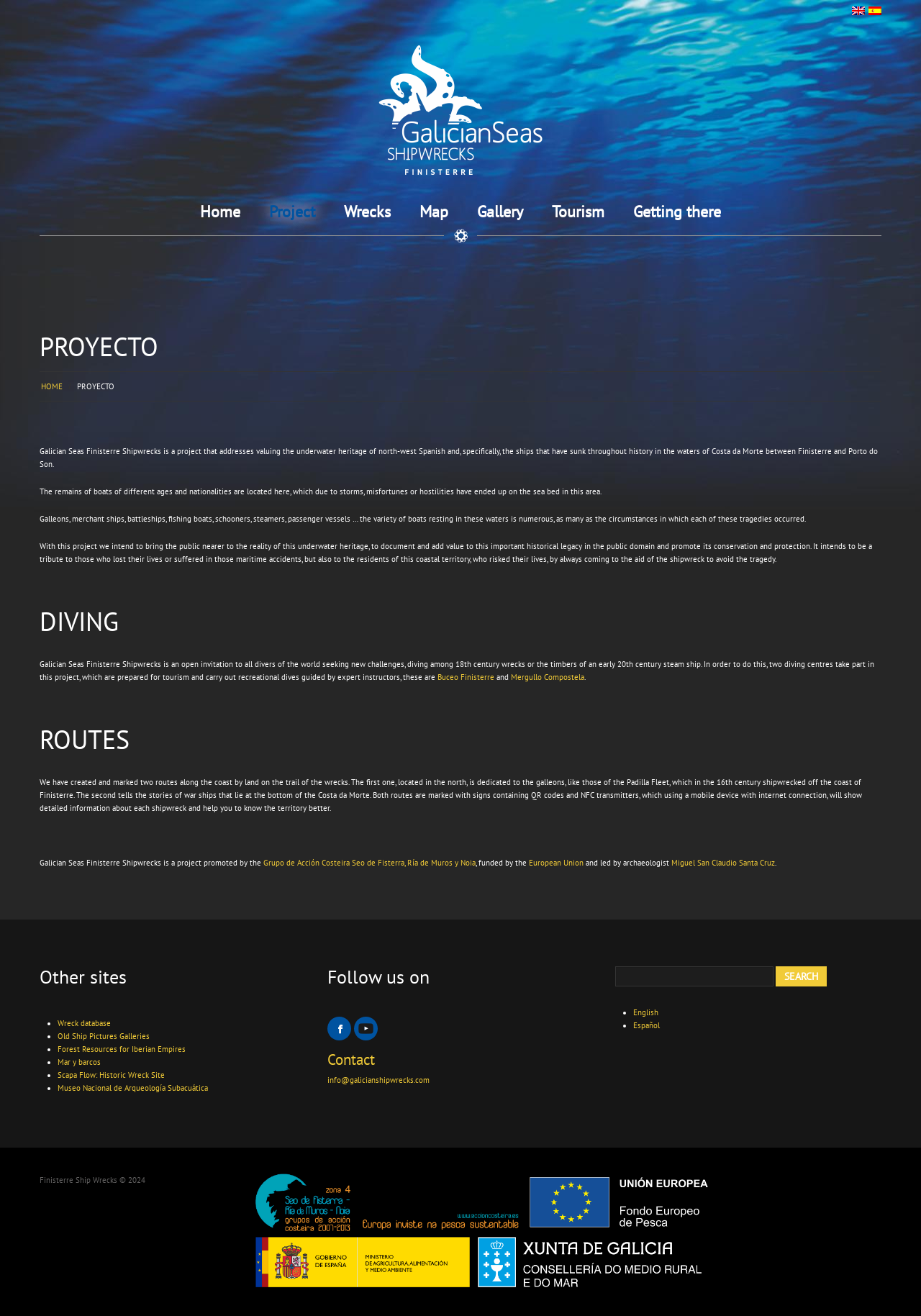Produce a meticulous description of the webpage.

The webpage is about the "Proyecto Finisterre Ship Wrecks" project, which aims to value and conserve the underwater heritage of north-west Spain, specifically the shipwrecks in the waters of Costa da Morte between Finisterre and Porto do Son.

At the top of the page, there are two language options, "English" and "Español", located on the right side. Below them, there is a prominent link to "Finisterre Ship Wrecks" with an accompanying image.

The main content of the page is divided into sections, each with a heading. The first section, "PROYECTO", provides an introduction to the project, explaining its purpose and goals. This is followed by a section of text that describes the variety of shipwrecks in the area, including galleons, merchant ships, and passenger vessels.

The next section, "DIVING", invites divers to explore the shipwrecks, and mentions two diving centers that participate in the project. This is followed by a section on "ROUTES", which describes two routes along the coast that allow visitors to explore the shipwrecks by land.

The page also features a section on the project's promoters and funders, including the European Union and the Grupo de Acción Costeira Seo de Fisterra, Ría de Muros y Noia.

There are several links to other related sites, including a wreck database, old ship pictures galleries, and other maritime history resources. The page also features social media links and a contact section with an email address and a search button.

At the bottom of the page, there is a copyright notice and several images, including a logo and some icons.